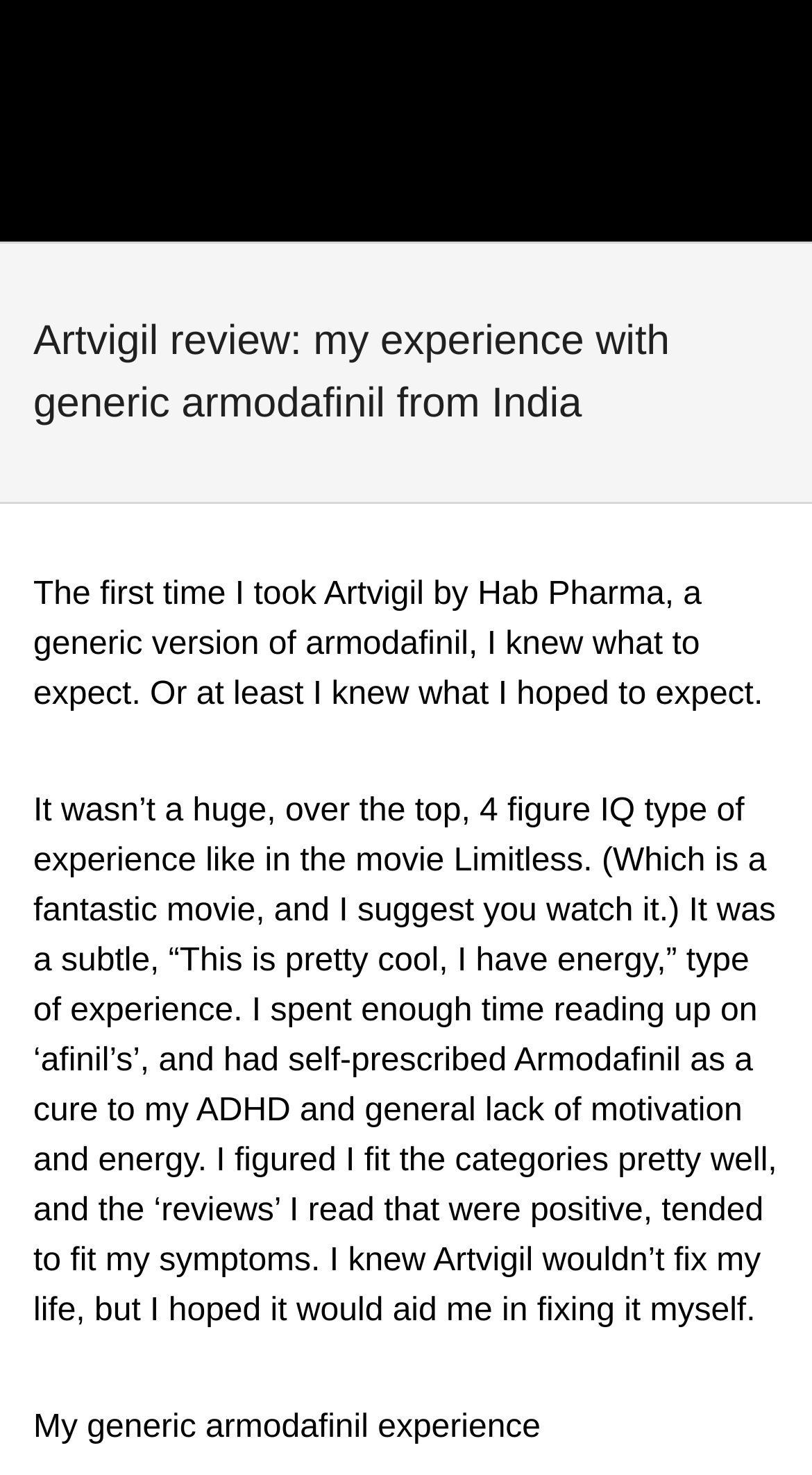What is the name of the generic version of armodafinil mentioned?
From the image, respond with a single word or phrase.

Artvigil